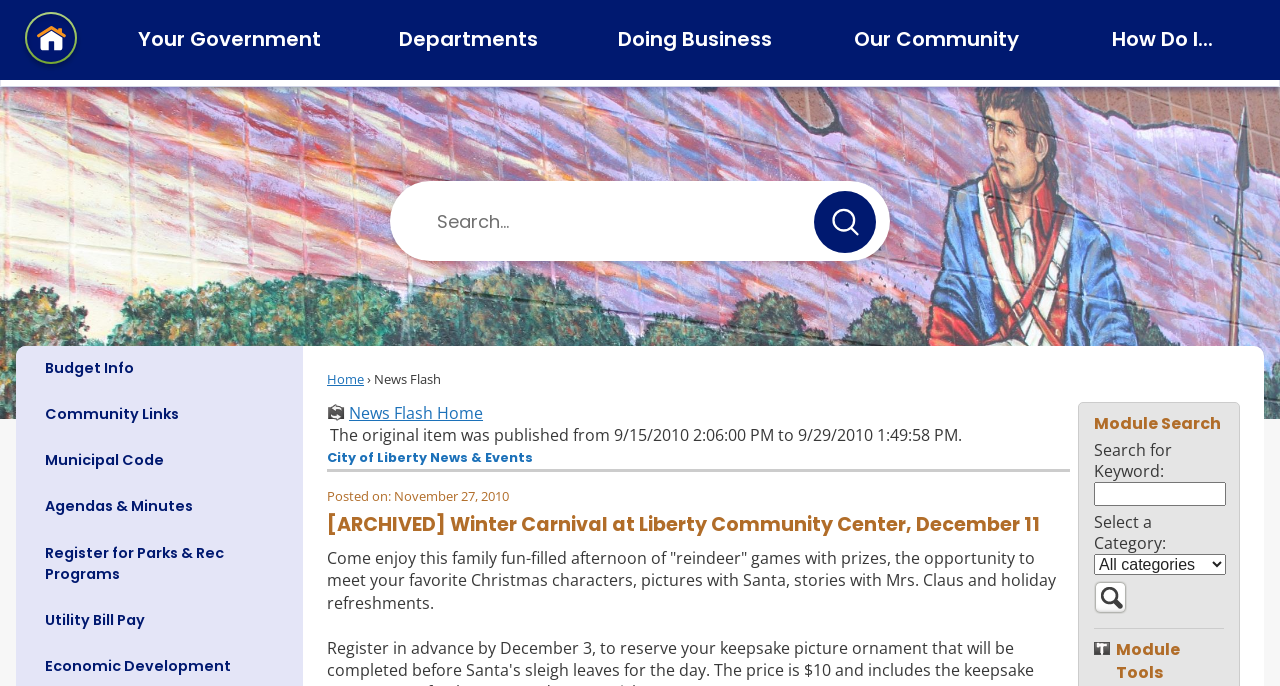Can you find the bounding box coordinates for the element that needs to be clicked to execute this instruction: "Search News Flash Module"? The coordinates should be given as four float numbers between 0 and 1, i.e., [left, top, right, bottom].

[0.855, 0.87, 0.88, 0.902]